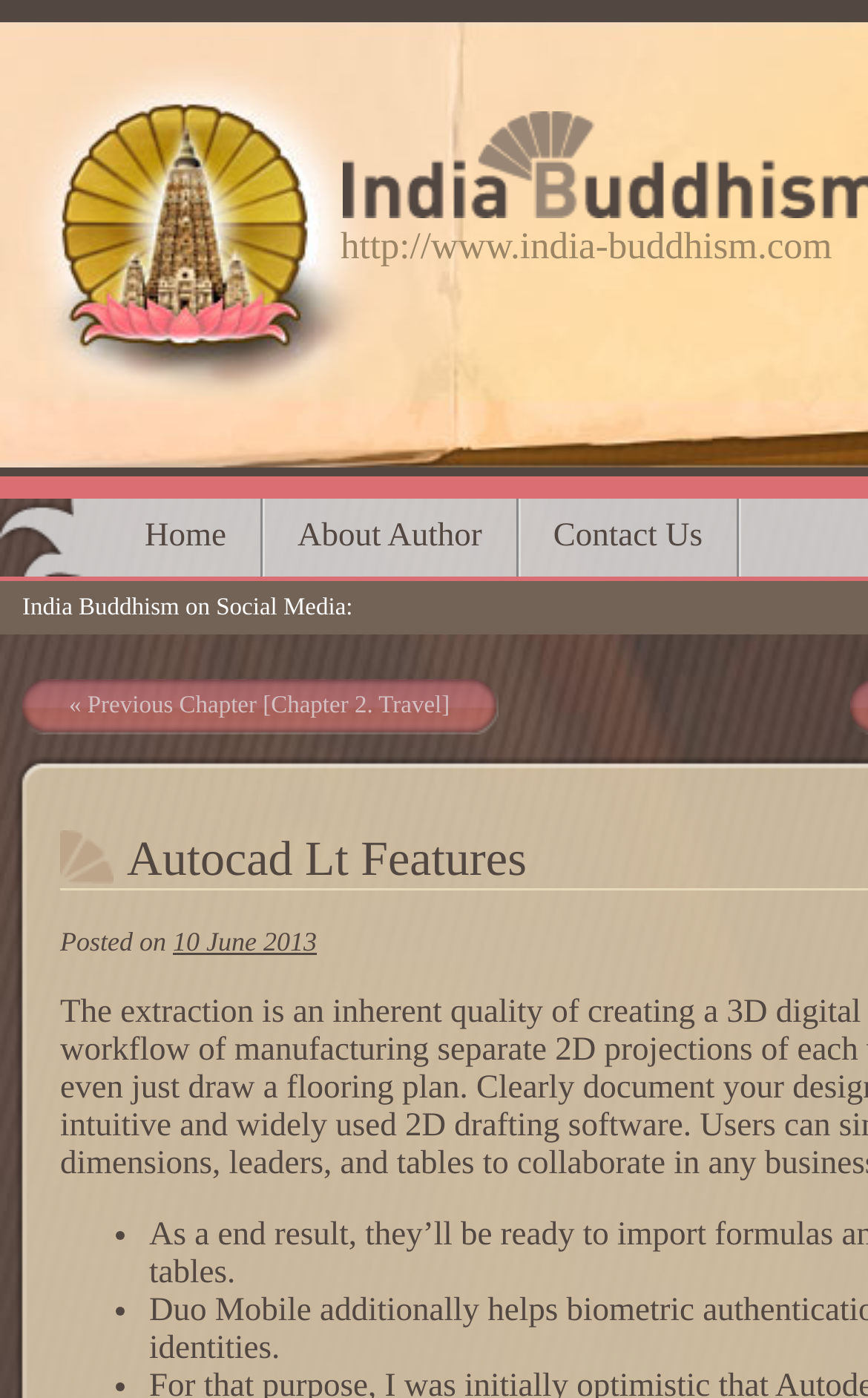Locate and generate the text content of the webpage's heading.

Autocad Lt Features